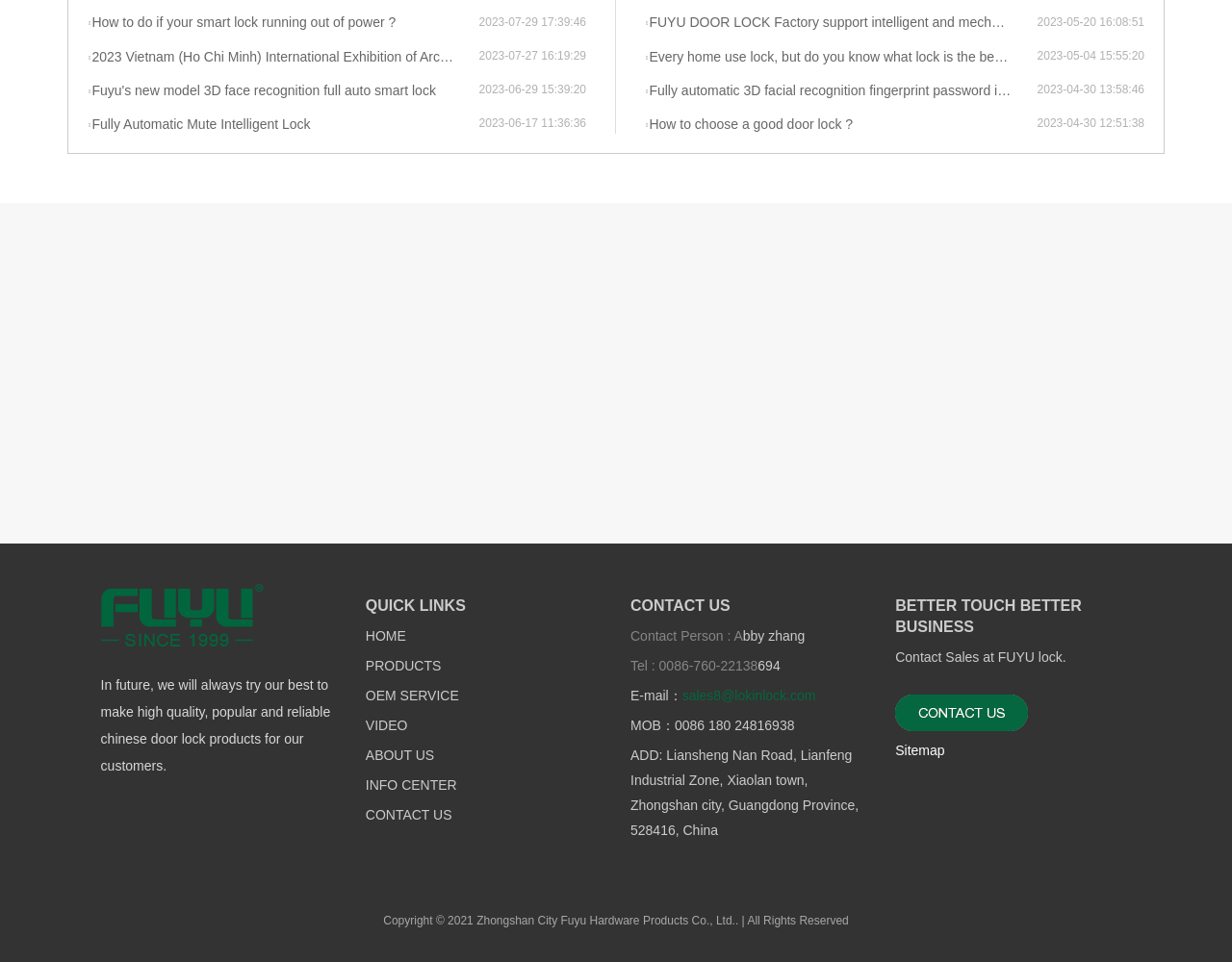How many news articles are listed on the webpage?
Identify the answer in the screenshot and reply with a single word or phrase.

8